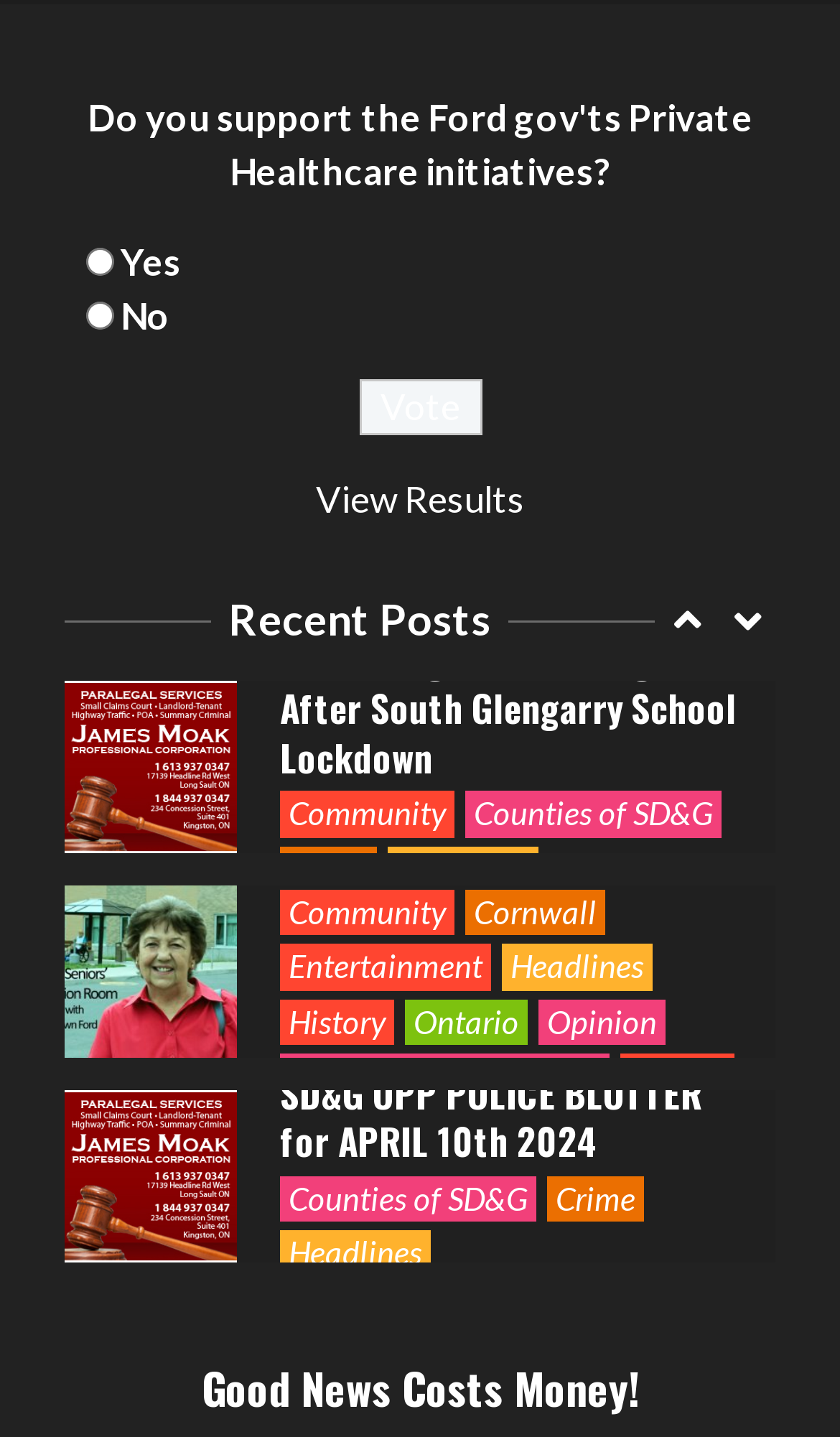Please give a succinct answer to the question in one word or phrase:
What is the topic of the recent posts?

News and Headlines